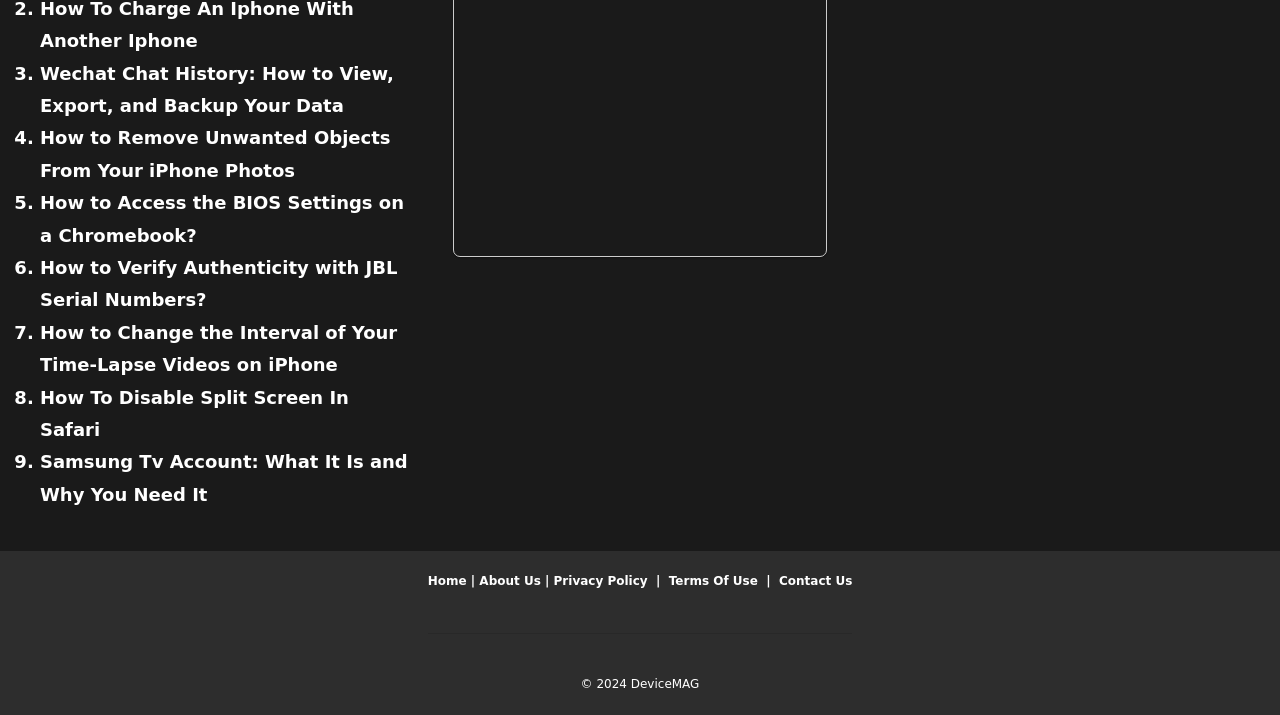Specify the bounding box coordinates of the element's region that should be clicked to achieve the following instruction: "Contact Us". The bounding box coordinates consist of four float numbers between 0 and 1, in the format [left, top, right, bottom].

[0.609, 0.803, 0.666, 0.823]